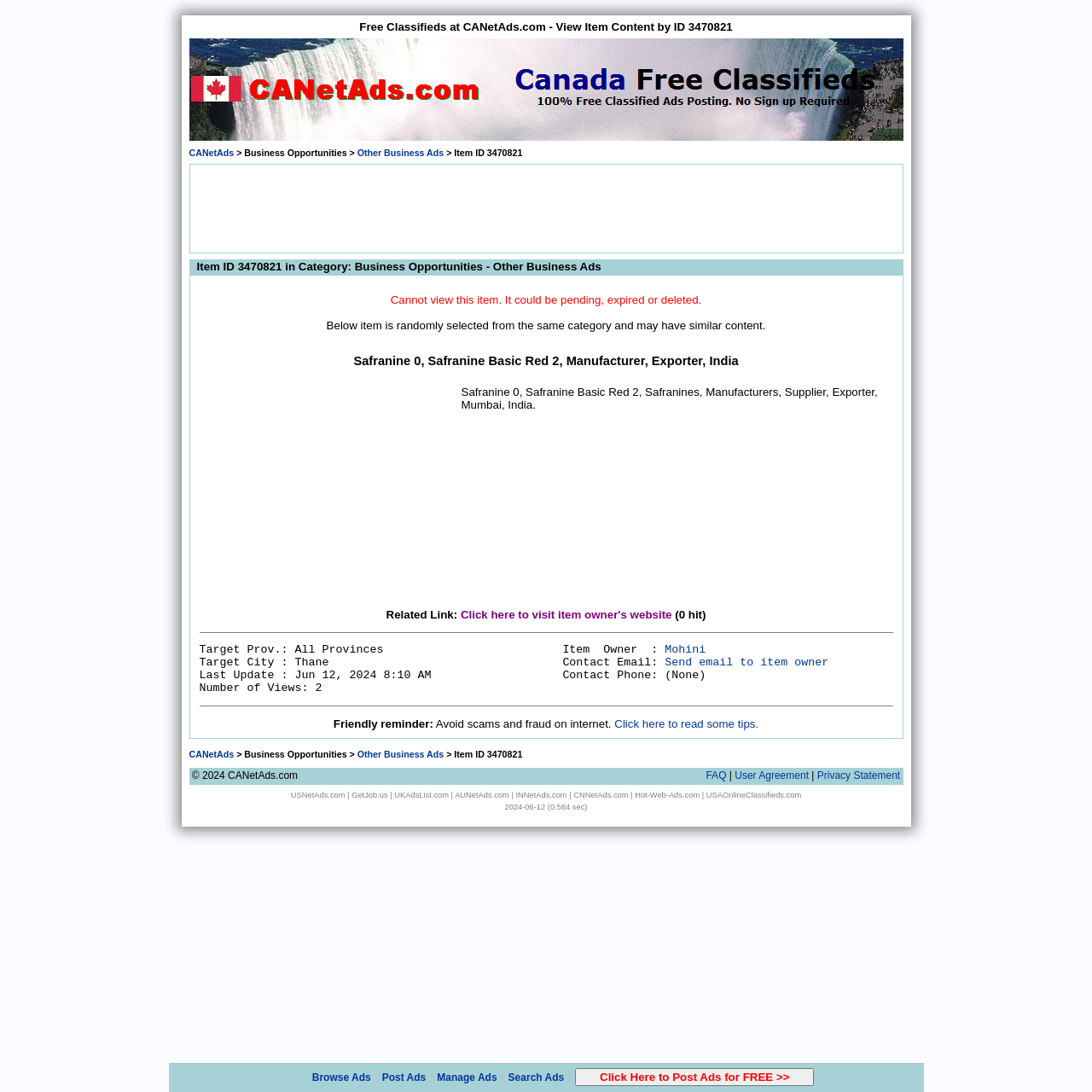Find the main header of the webpage and produce its text content.

Free Classifieds at CANetAds.com - View Item Content by ID 3470821